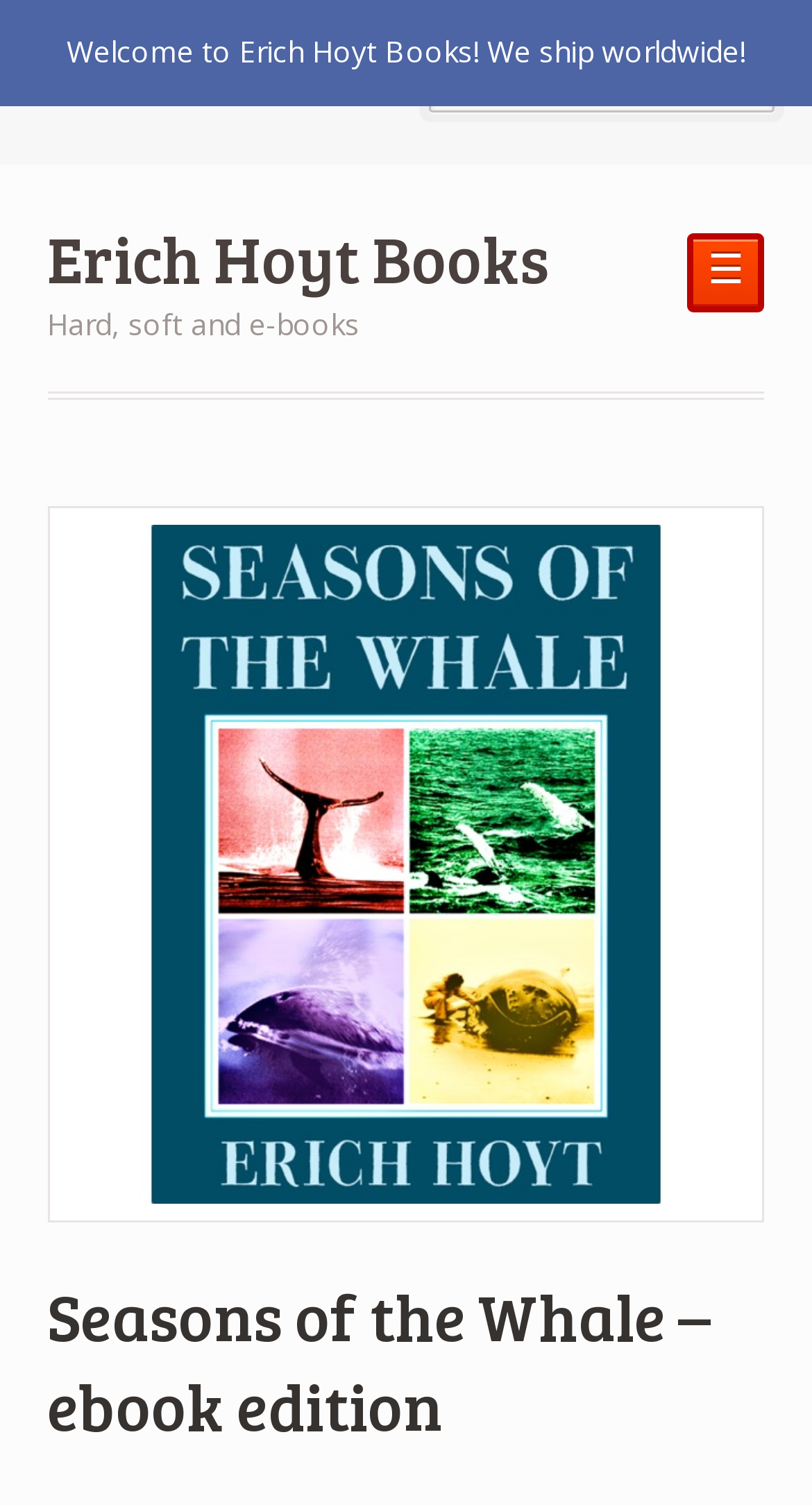Analyze the image and give a detailed response to the question:
What is the purpose of the search box?

I found the search box element with the bounding box coordinates [0.518, 0.031, 0.942, 0.075] and inferred its purpose by considering its typical function on a website, which is to allow users to search for specific content.